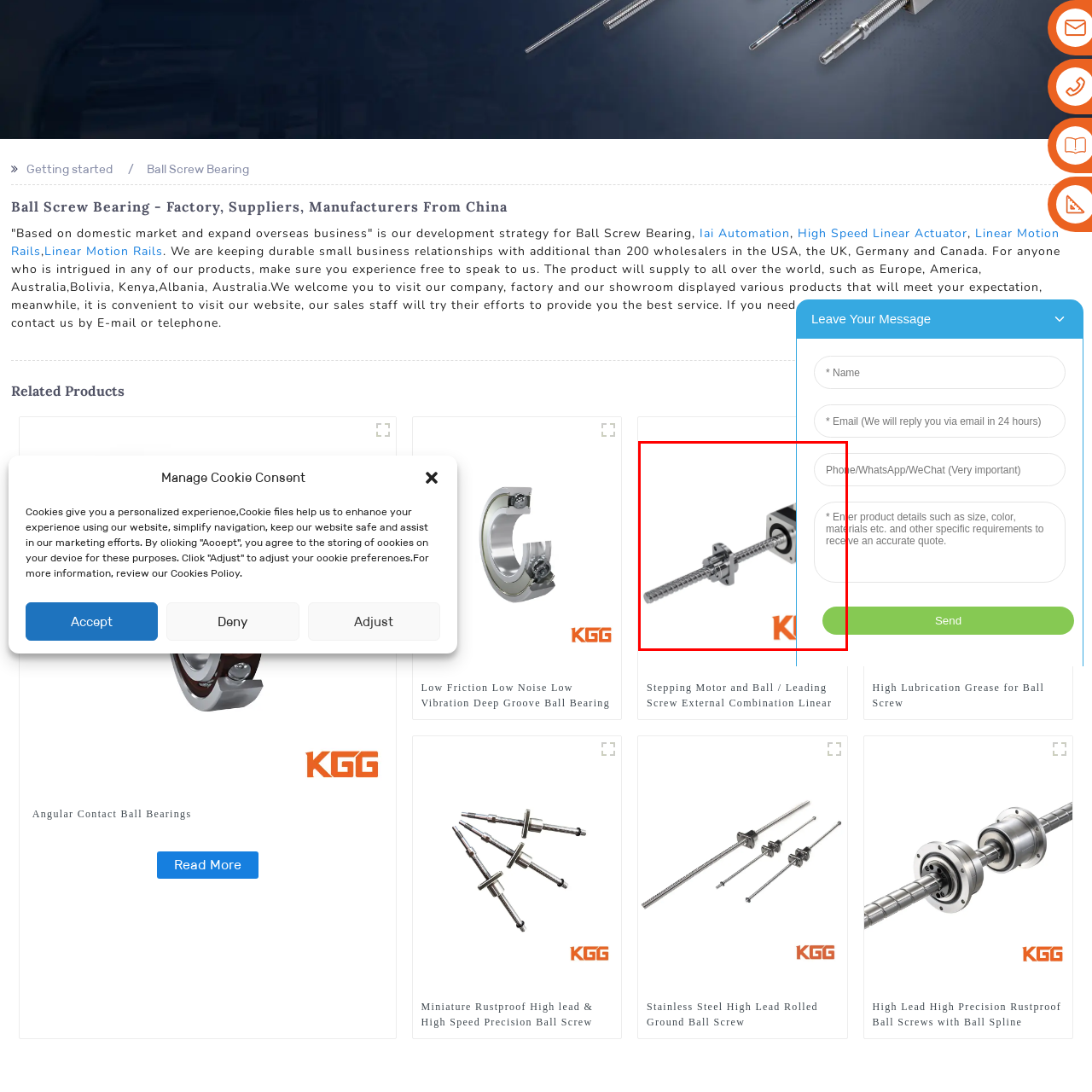Write a detailed description of the image enclosed in the red-bordered box.

The image showcases the "KGG 2 Phase Electric Electrical Stepper Stepping Motor for CCTV," featuring a precision-engineered design that incorporates a ball screw mechanism. This component is essential for applications requiring efficient linear motion and accurate positioning. With a robust construction, it is ideal for use in various automated systems, particularly in surveillance equipment. The design highlights the integration of the motor with its supporting structures, making it a suitable choice for high-performance operations. The vibrant KGG branding is prominently displayed, reinforcing the product's identity as part of KGG's innovative offerings in the automation and motion control industry.